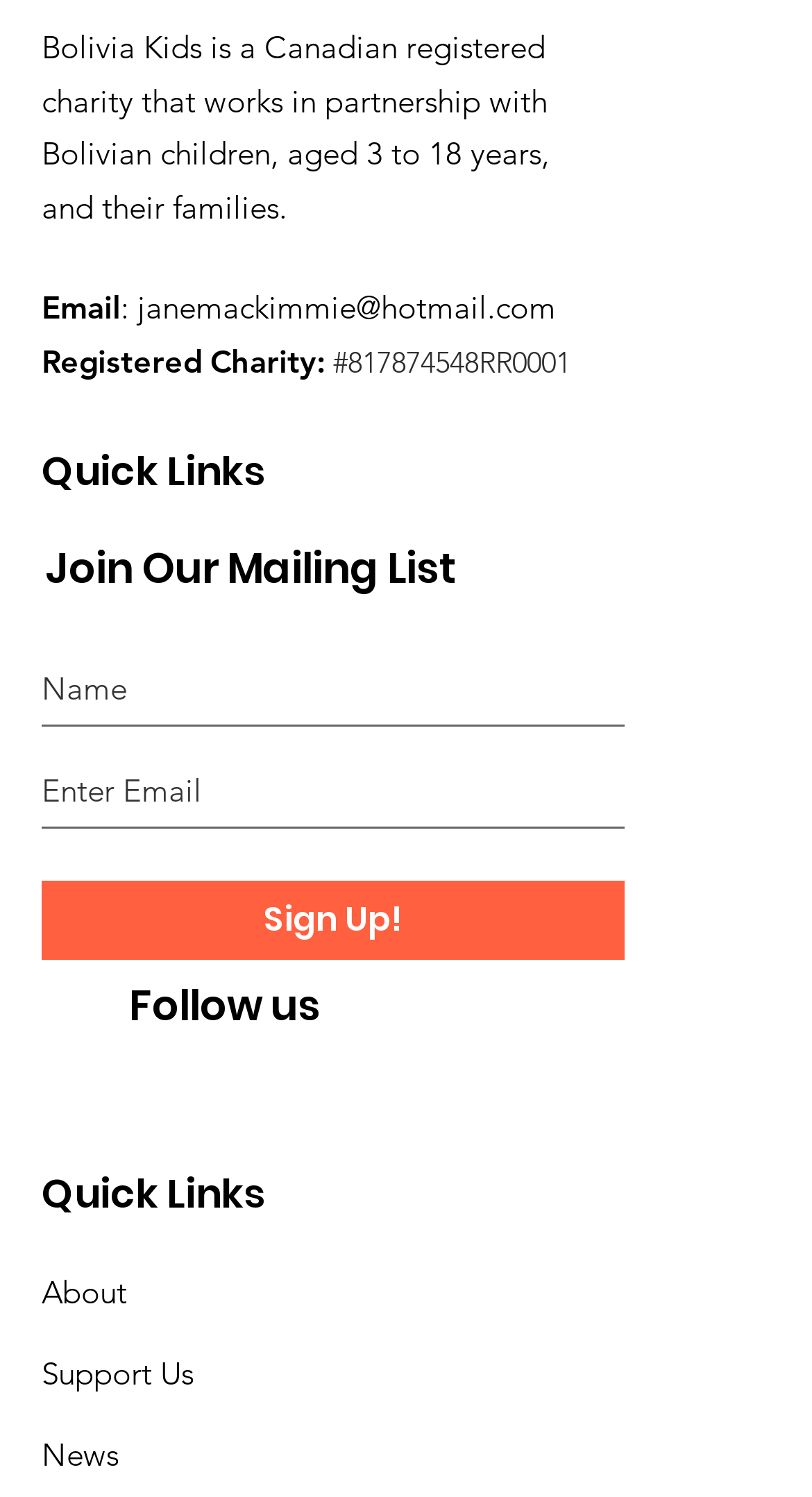What is the charity's email address?
Answer the question with as much detail as you can, using the image as a reference.

I found the email address by looking at the text next to the 'Email' label, which is 'janemackimmie@hotmail.com'.